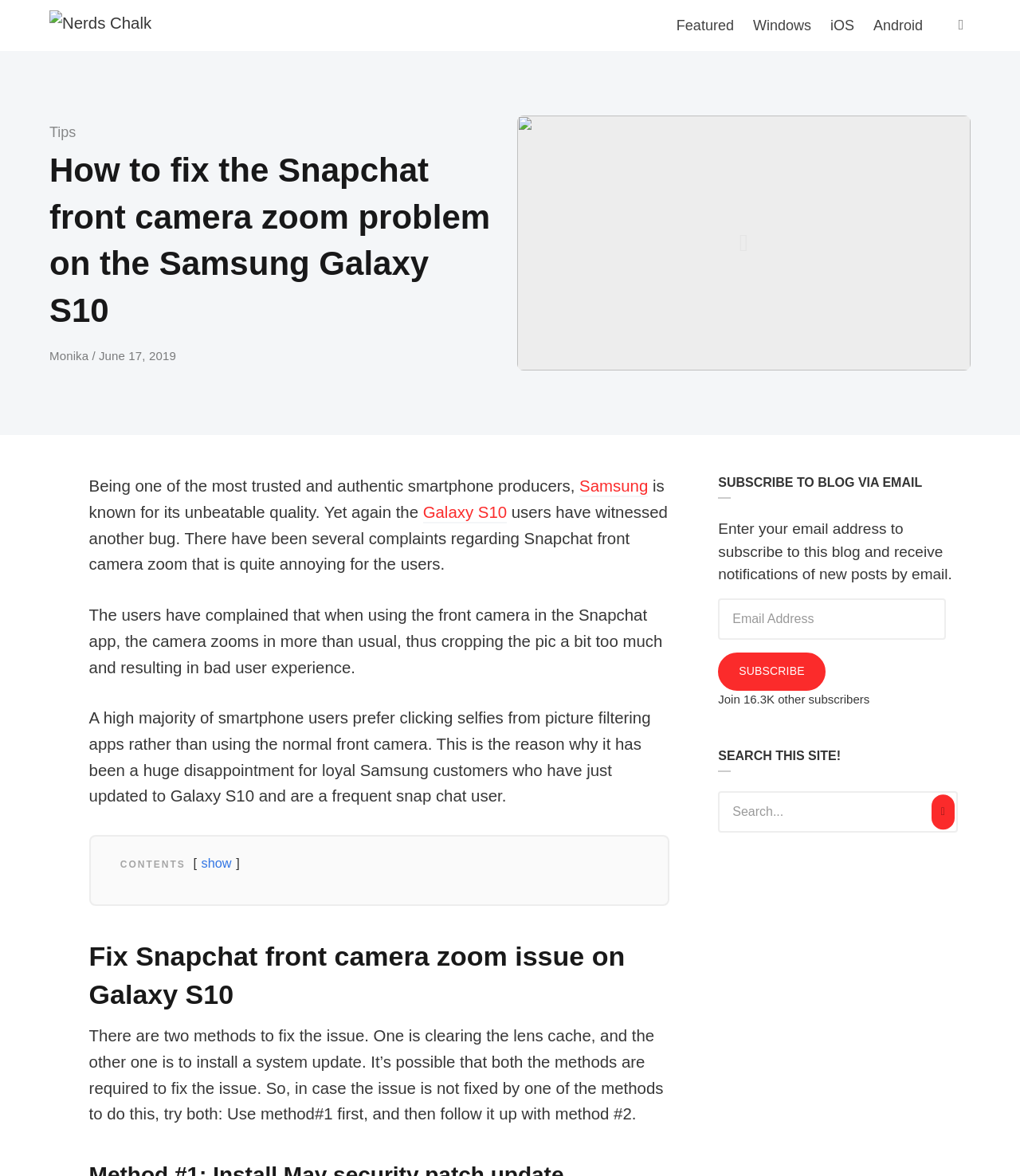Bounding box coordinates should be in the format (top-left x, top-left y, bottom-right x, bottom-right y) and all values should be floating point numbers between 0 and 1. Determine the bounding box coordinate for the UI element described as: show

[0.197, 0.728, 0.227, 0.74]